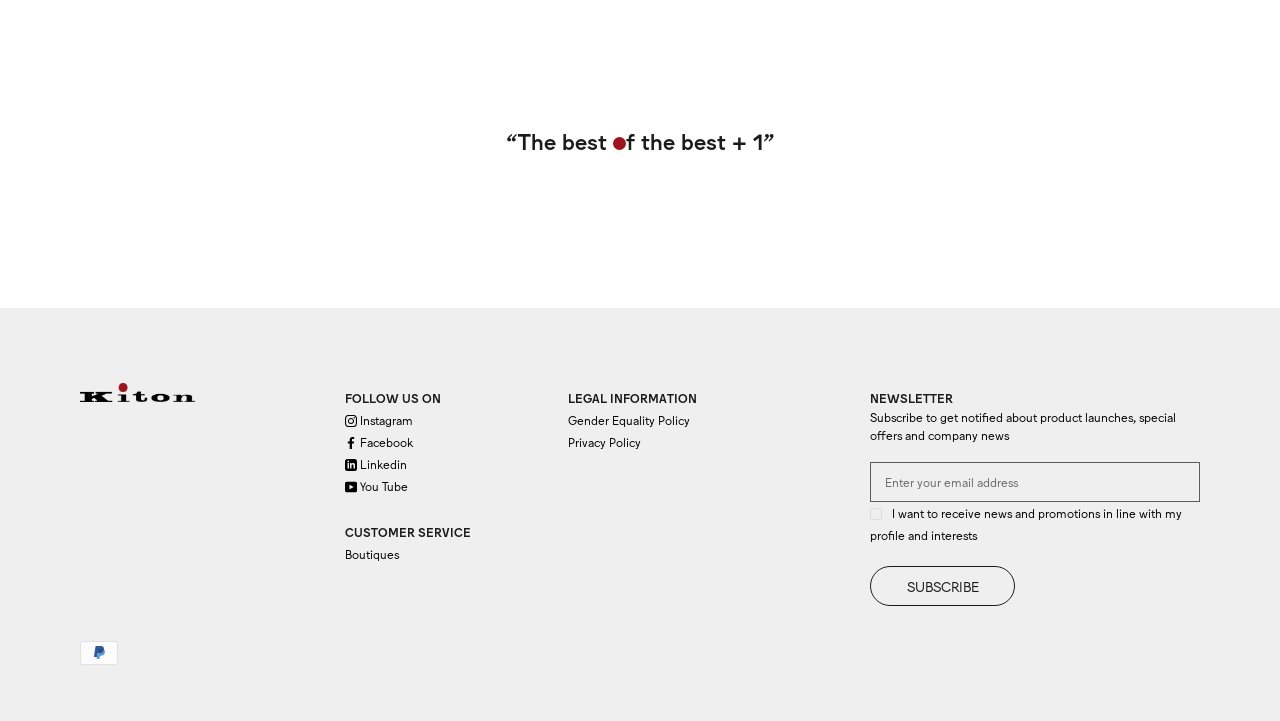What is the function of the textbox in the newsletter section?
Using the image, provide a concise answer in one word or a short phrase.

To enter an email address